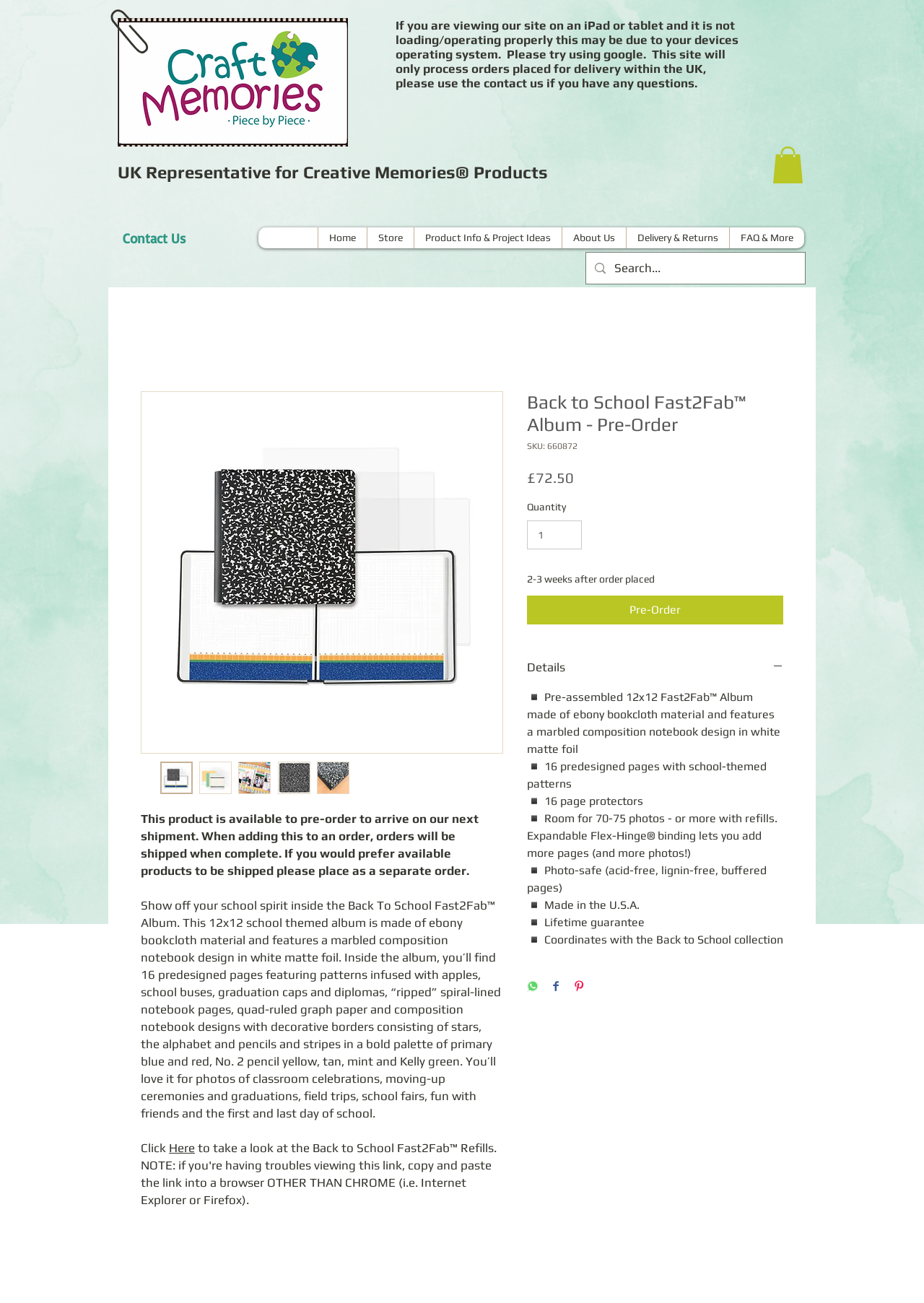Specify the bounding box coordinates of the area that needs to be clicked to achieve the following instruction: "Contact us".

[0.124, 0.164, 0.209, 0.202]